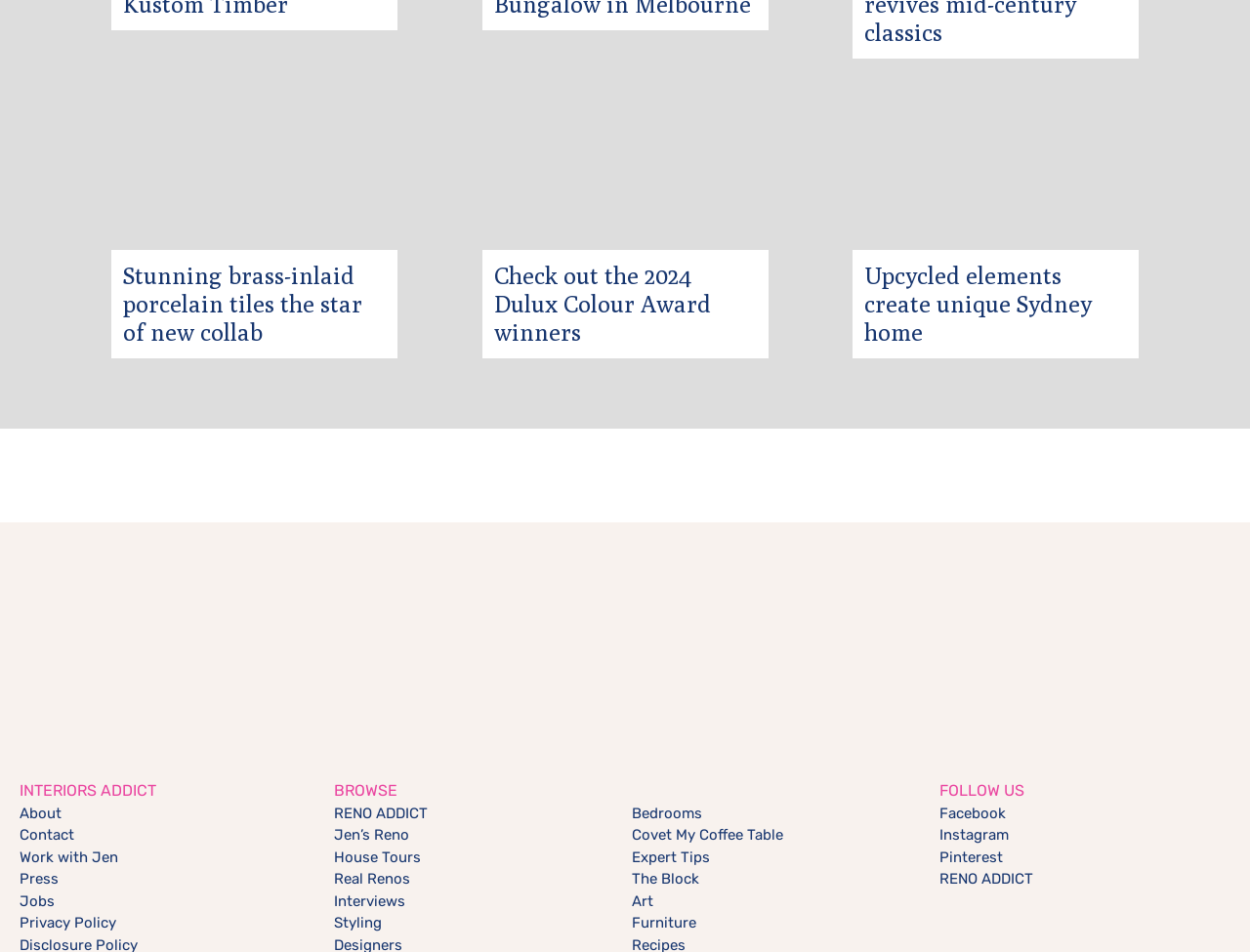Please identify the bounding box coordinates of the element I should click to complete this instruction: 'Learn about upcycled elements in a Sydney home'. The coordinates should be given as four float numbers between 0 and 1, like this: [left, top, right, bottom].

[0.691, 0.275, 0.902, 0.364]